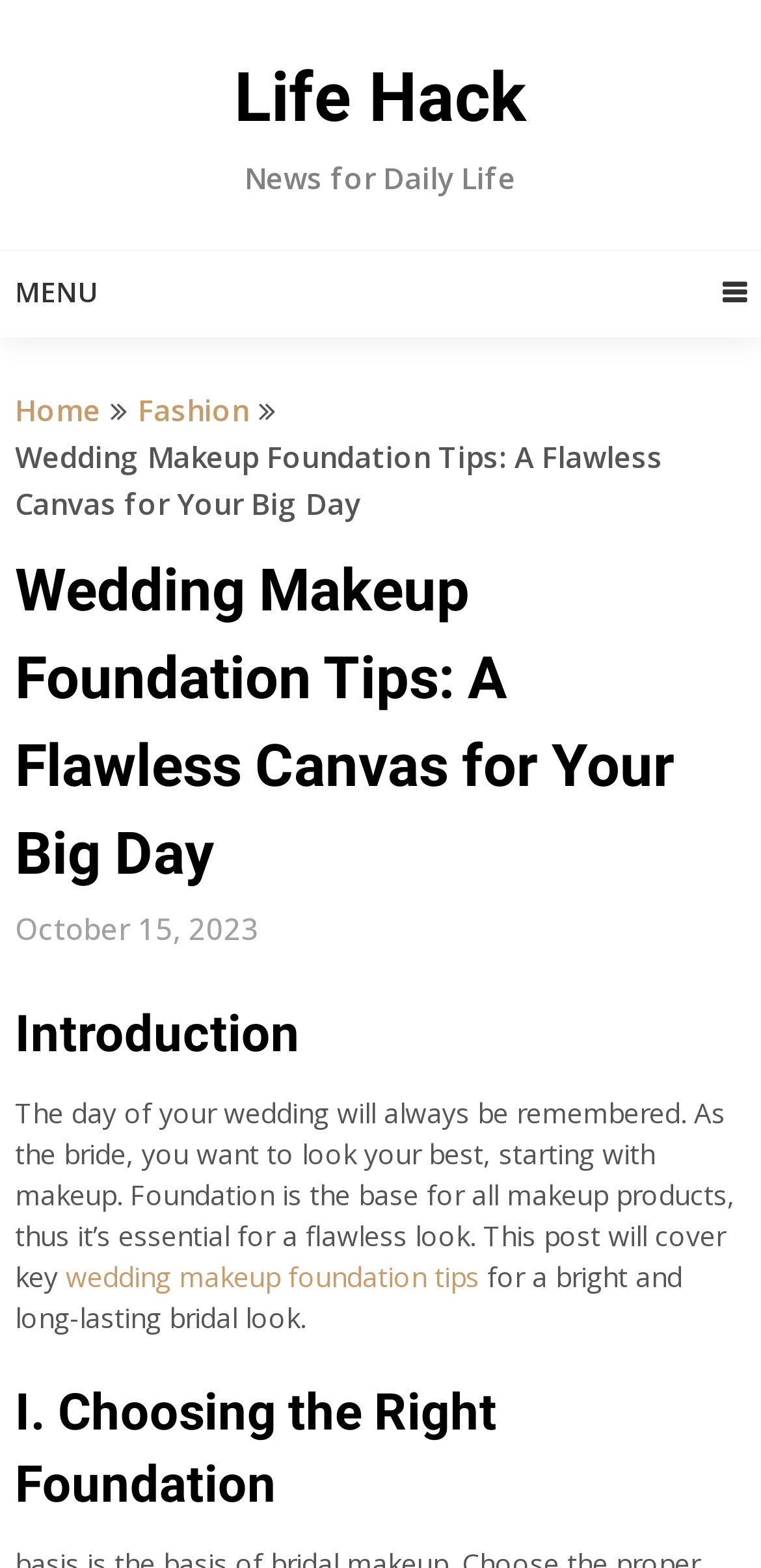What is the title or heading displayed on the webpage?

Wedding Makeup Foundation Tips: A Flawless Canvas for Your Big Day